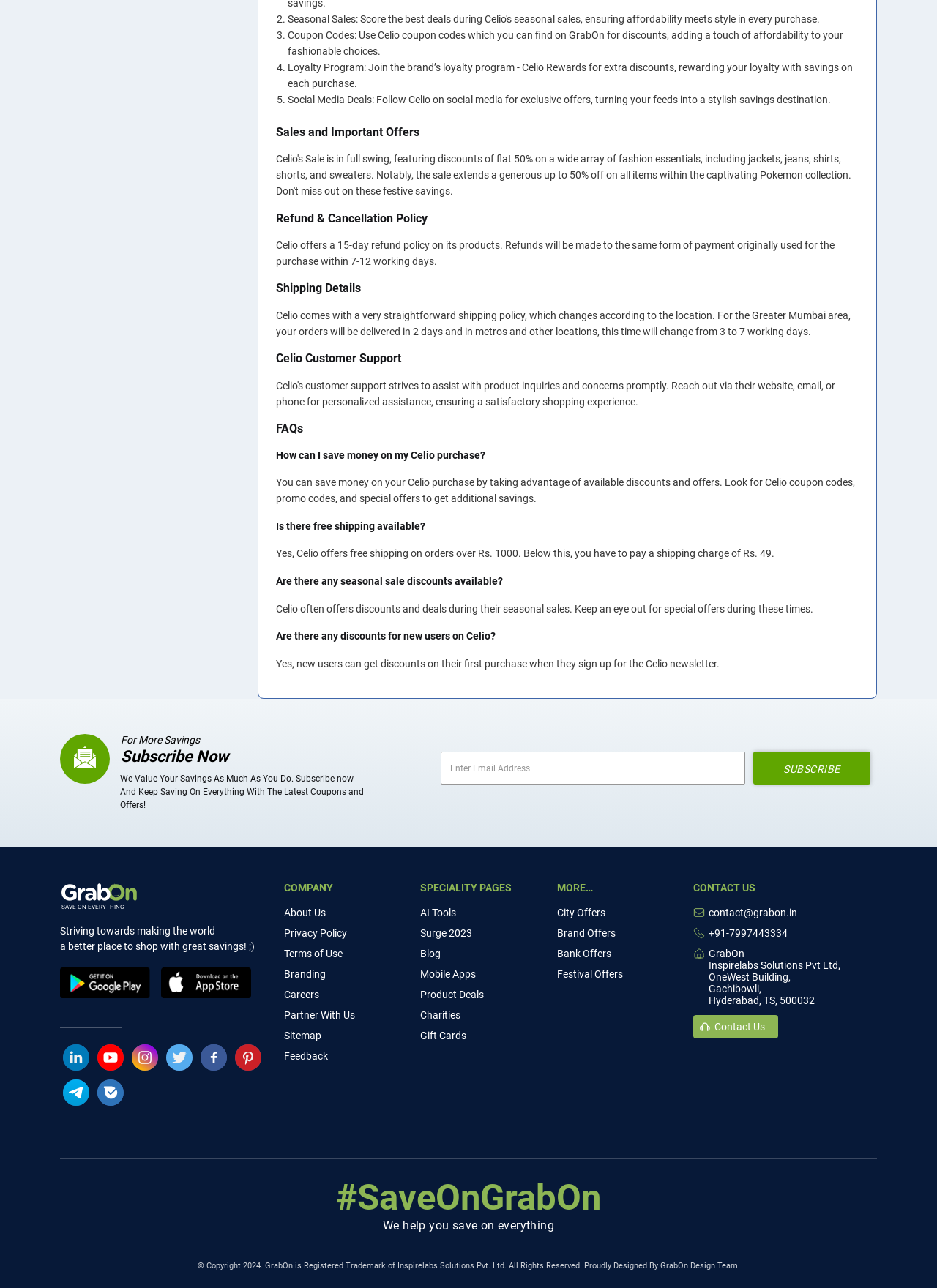Could you highlight the region that needs to be clicked to execute the instruction: "Subscribe to the newsletter"?

[0.47, 0.583, 0.795, 0.609]